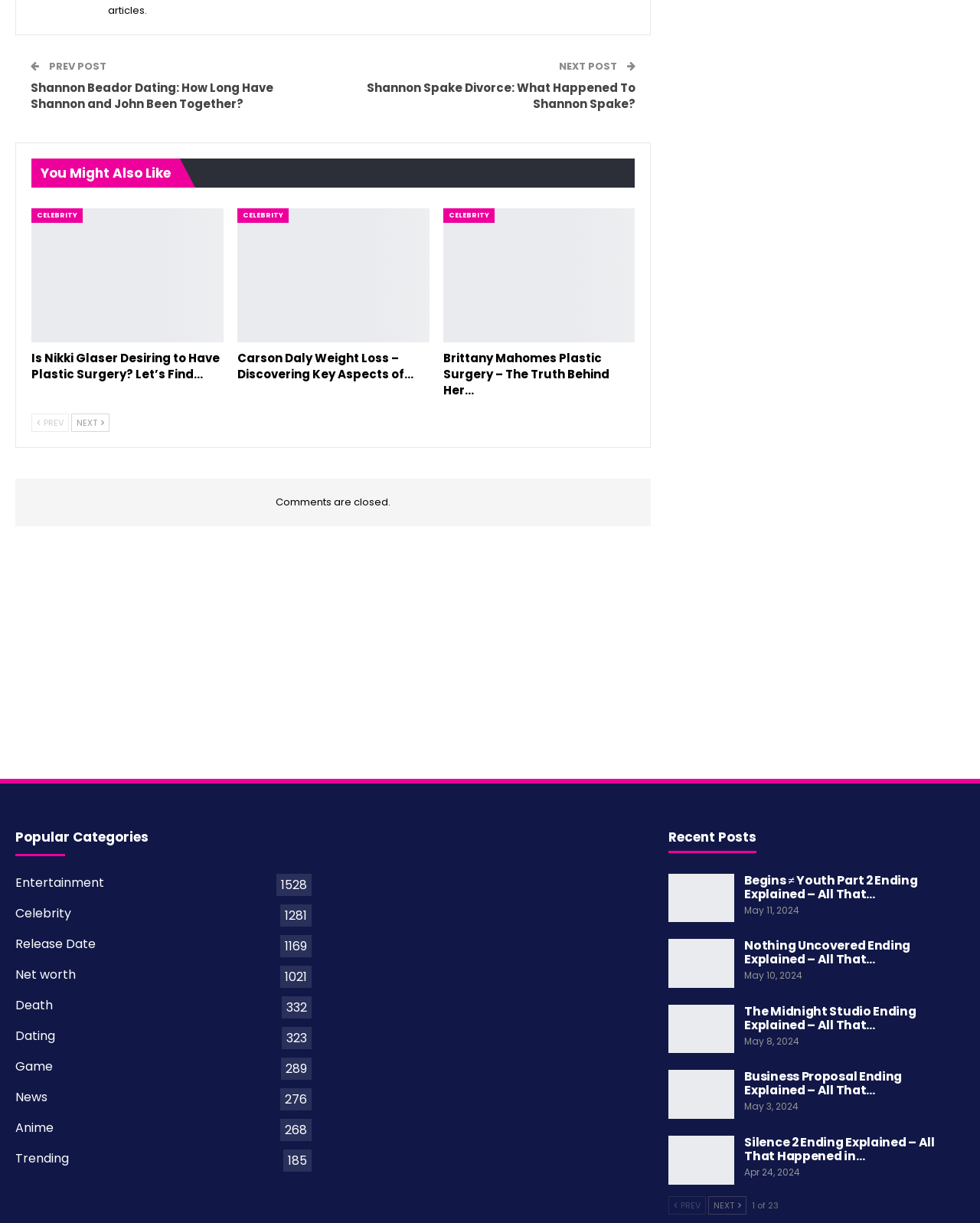From the element description Prev, predict the bounding box coordinates of the UI element. The coordinates must be specified in the format (top-left x, top-left y, bottom-right x, bottom-right y) and should be within the 0 to 1 range.

[0.032, 0.338, 0.07, 0.353]